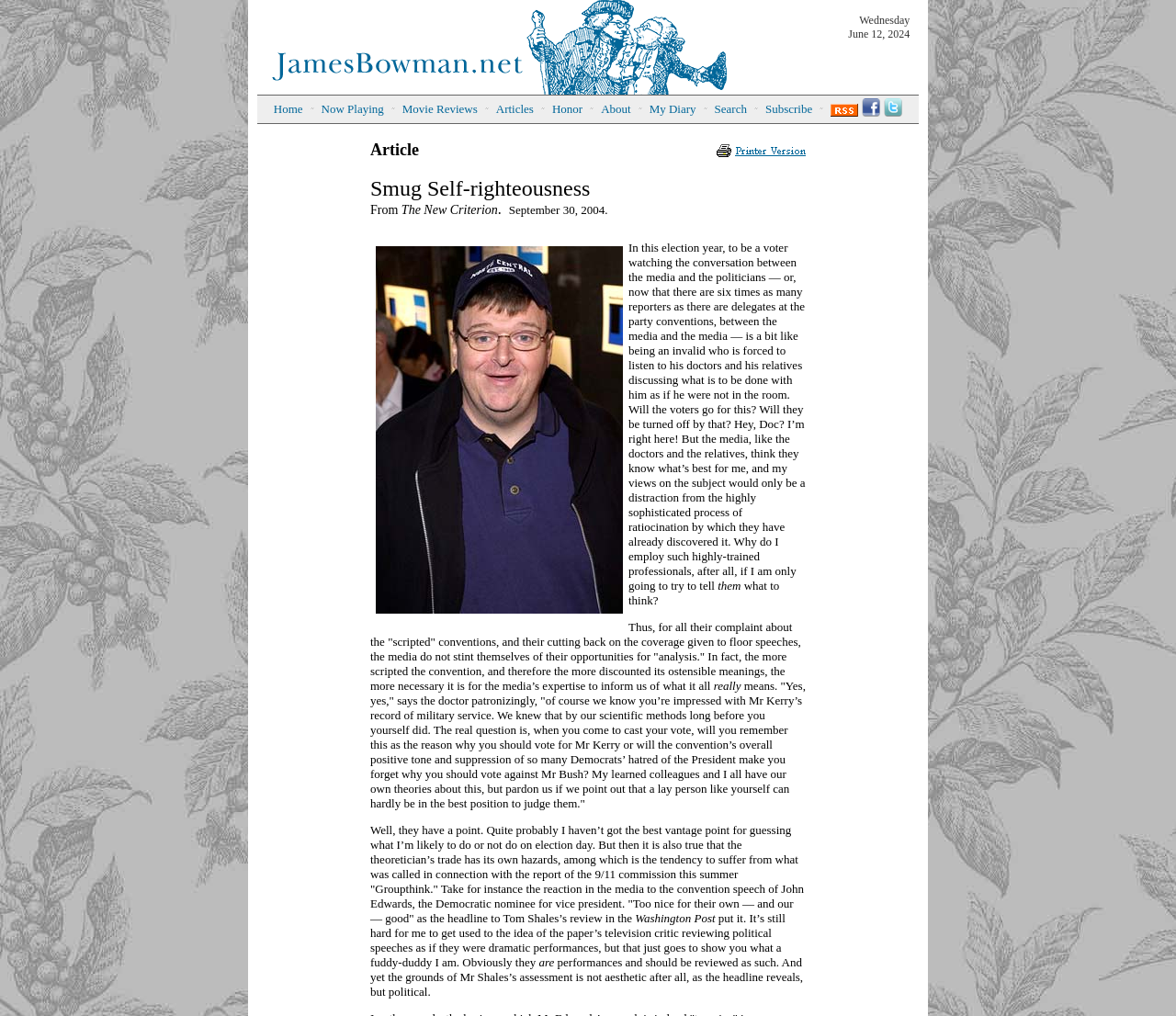What is the date displayed on the webpage?
Please ensure your answer is as detailed and informative as possible.

I found the date 'Wednesday June 12, 2024' in the LayoutTableCell element with bounding box coordinates [0.621, 0.0, 0.774, 0.093]. This date is likely to be the current date or the date of publication of the webpage's content.